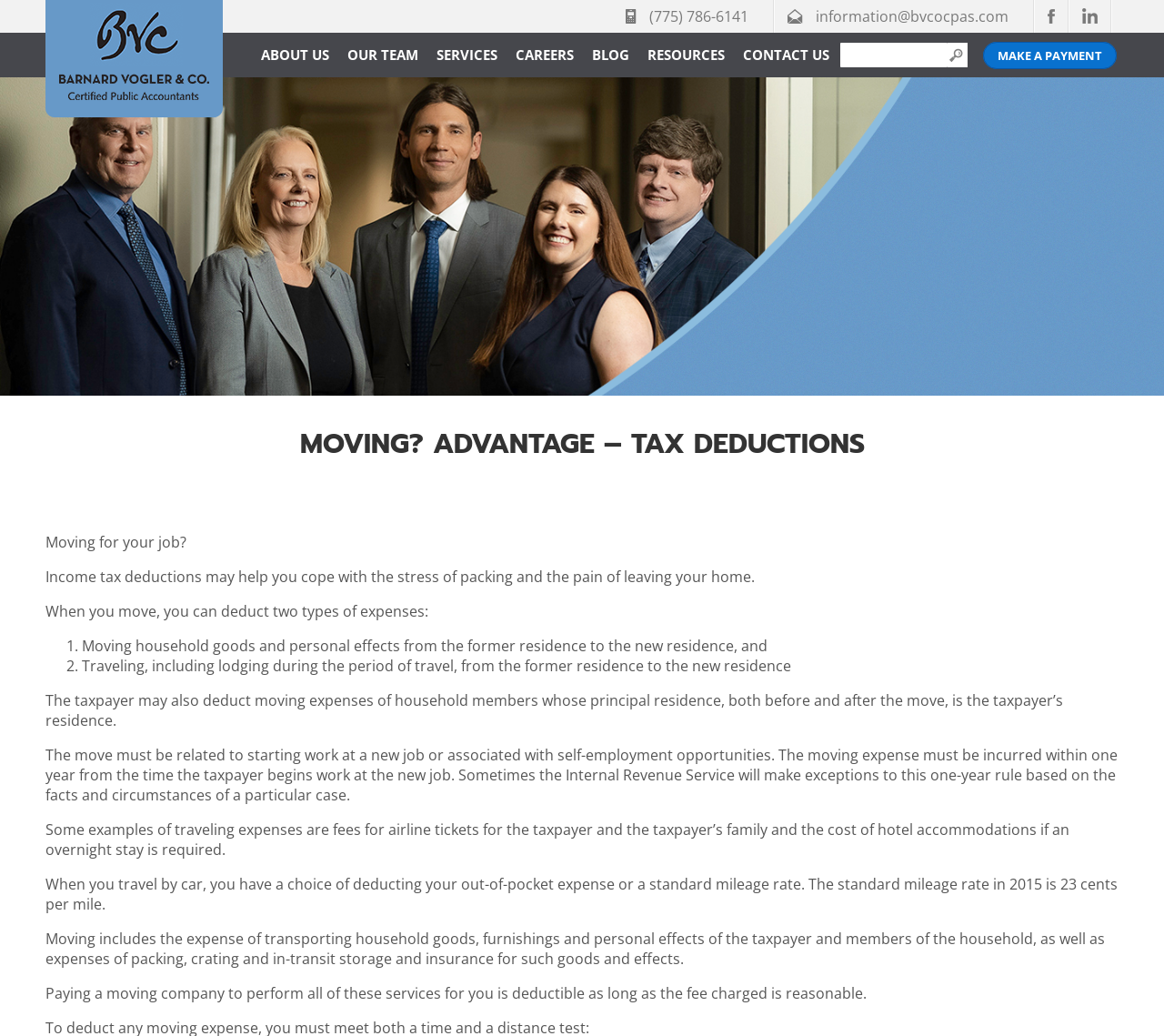What is the purpose of the moving expense deduction?
Relying on the image, give a concise answer in one word or a brief phrase.

To cope with stress of packing and pain of leaving home